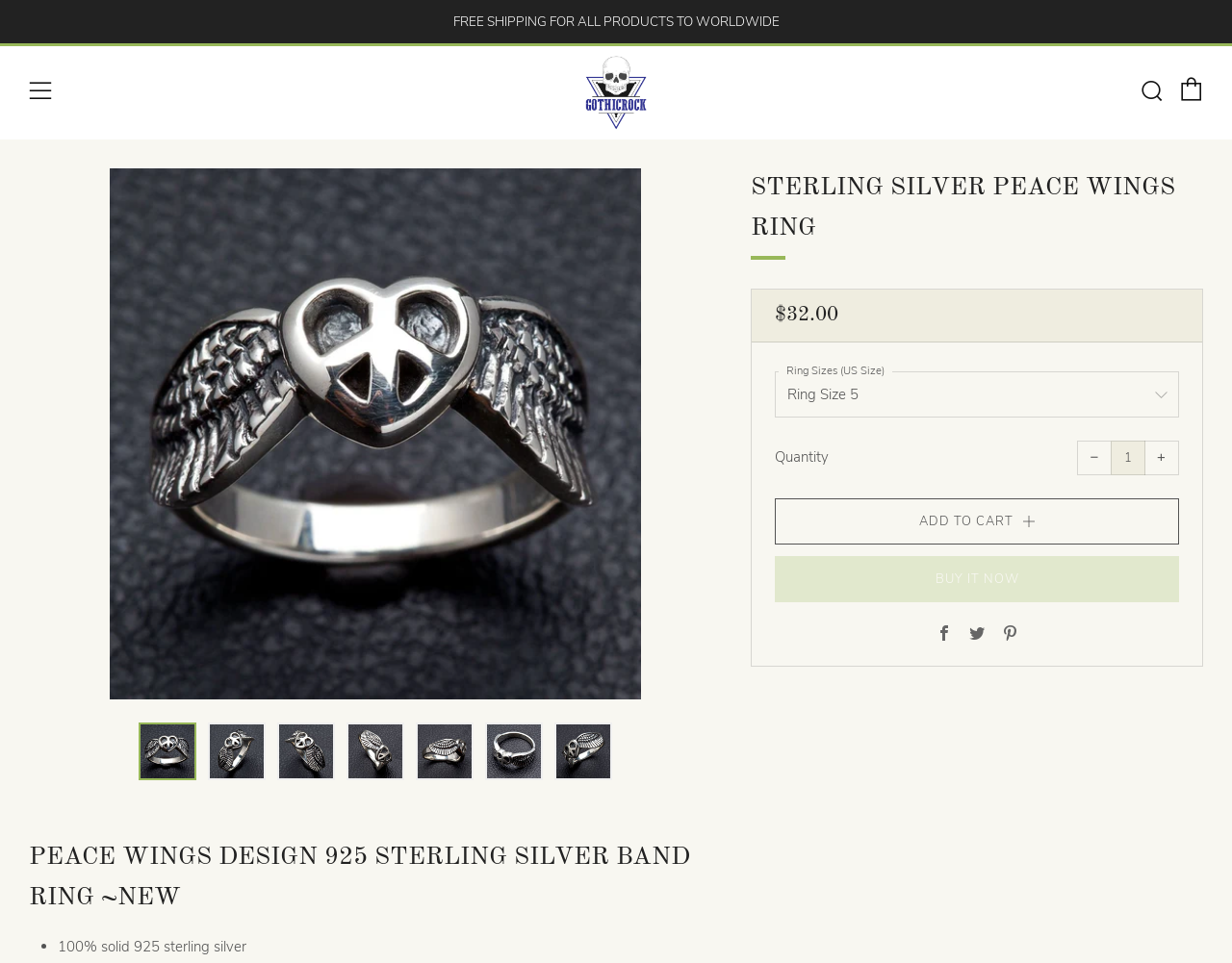Please locate the clickable area by providing the bounding box coordinates to follow this instruction: "Click on 'Privacy Policy'".

None